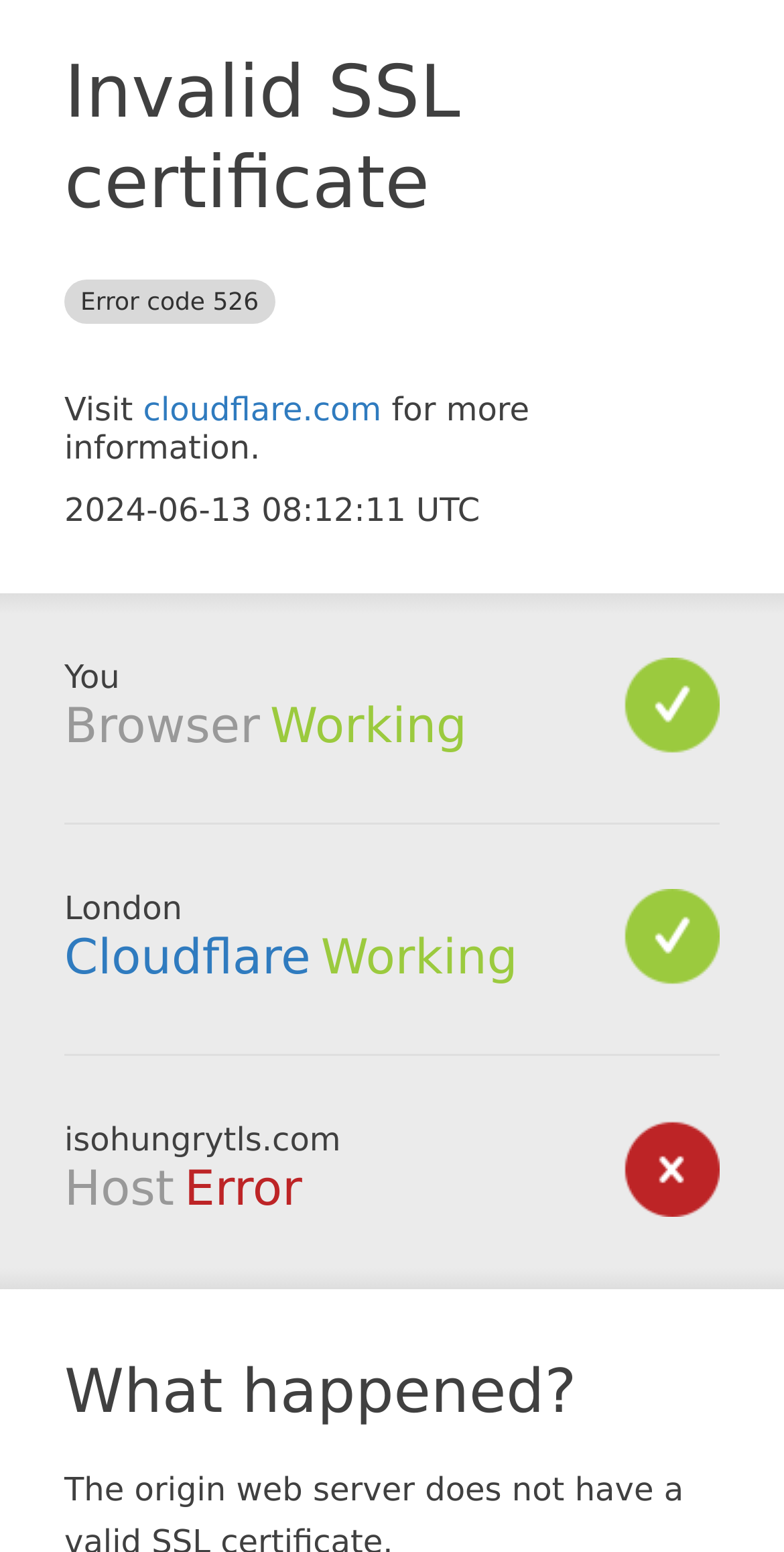Reply to the question with a single word or phrase:
What is the current date and time?

2024-06-13 08:12:11 UTC